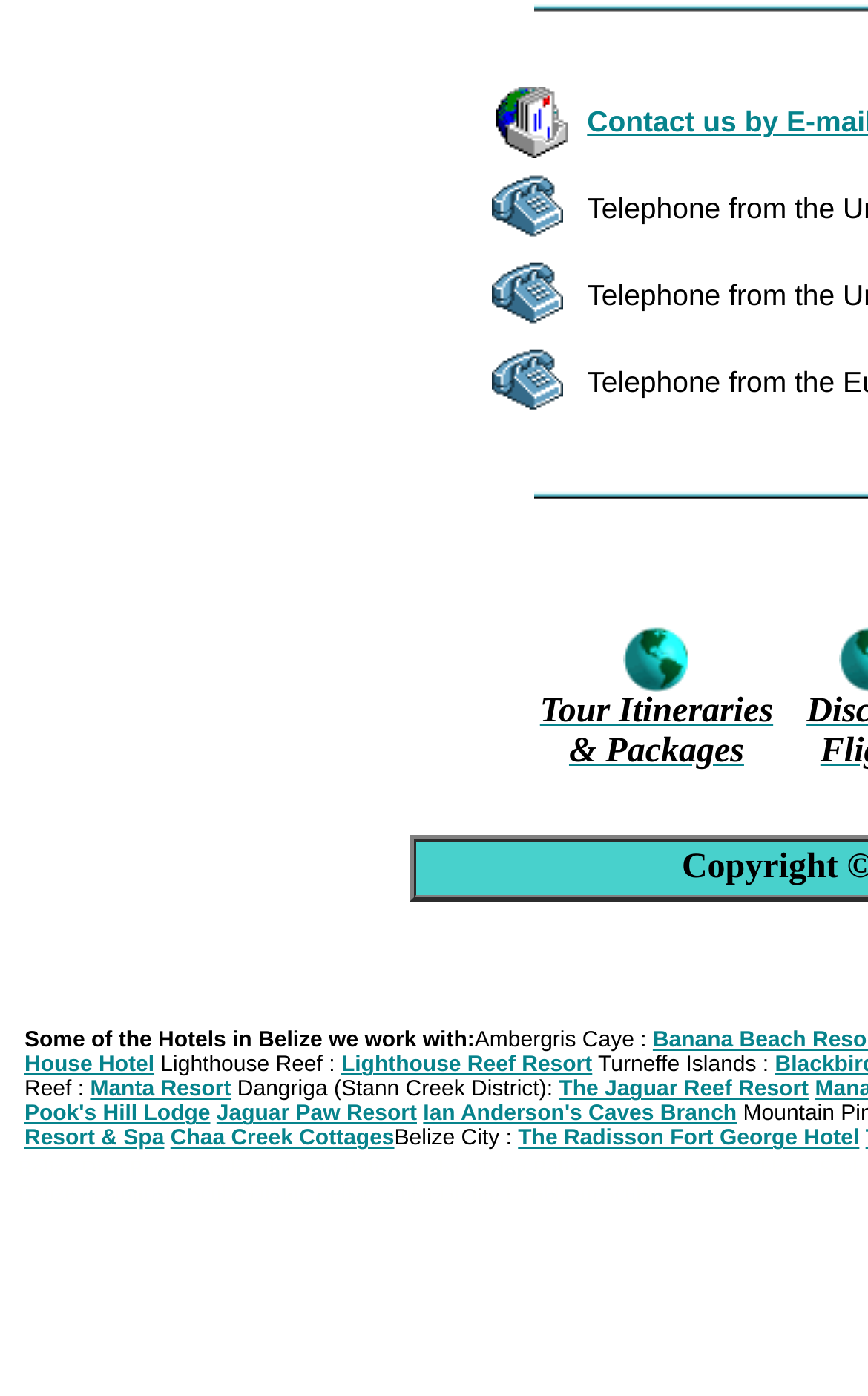Give the bounding box coordinates for the element described as: "Tour Itineraries & Packages".

[0.622, 0.476, 0.891, 0.552]